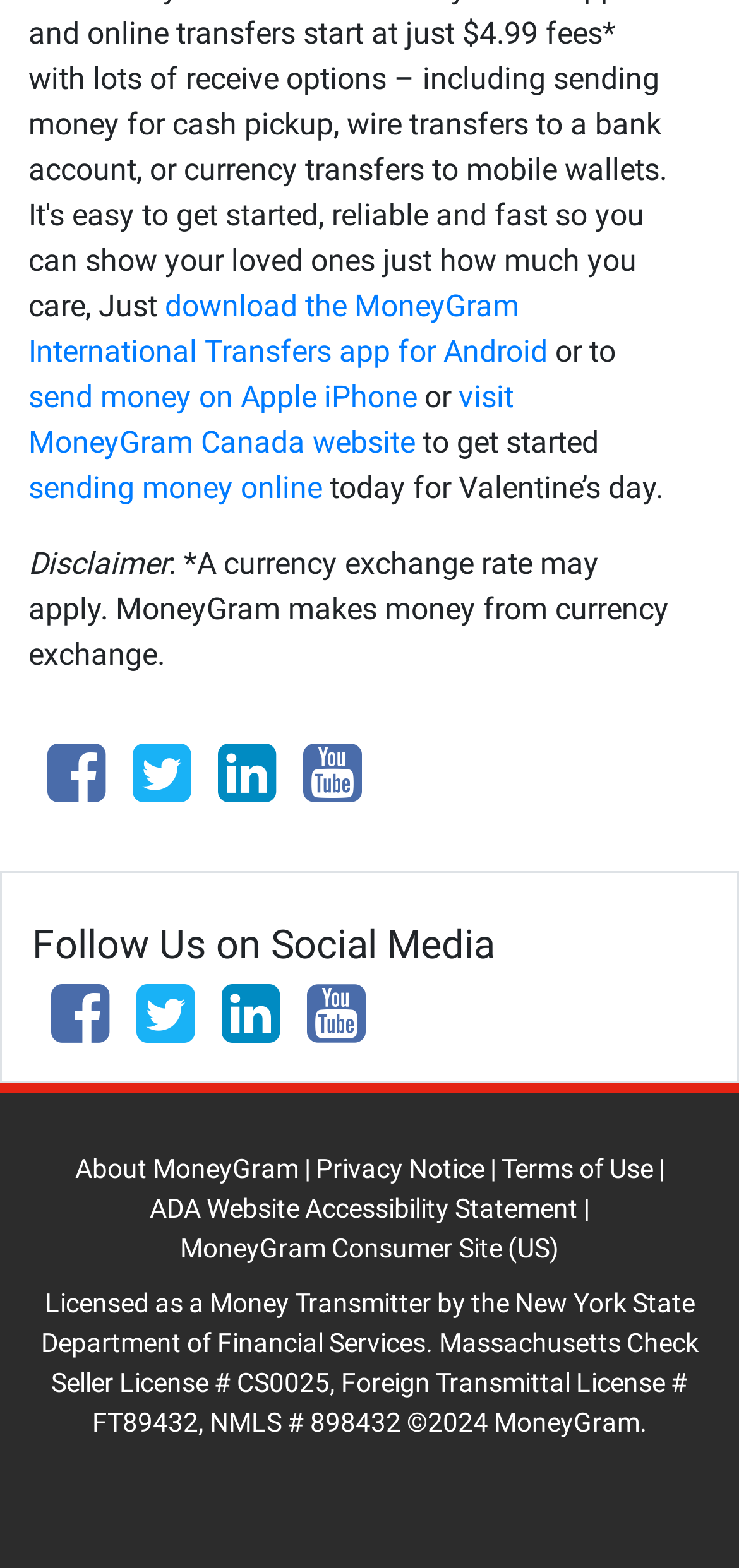Find the bounding box of the element with the following description: "About MoneyGram". The coordinates must be four float numbers between 0 and 1, formatted as [left, top, right, bottom].

[0.101, 0.735, 0.404, 0.754]